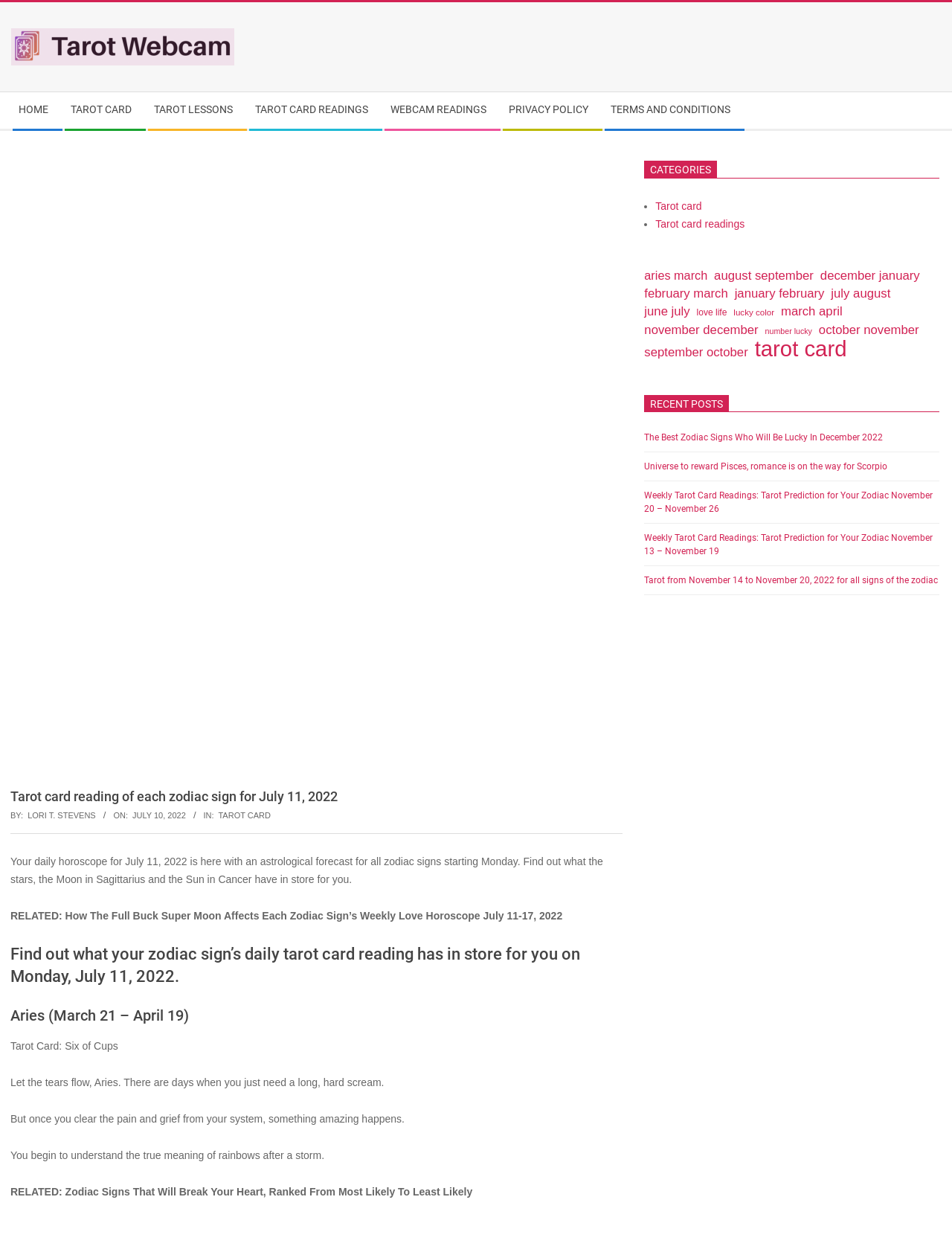What is the author of the article?
Refer to the screenshot and answer in one word or phrase.

LORI T. STEVENS